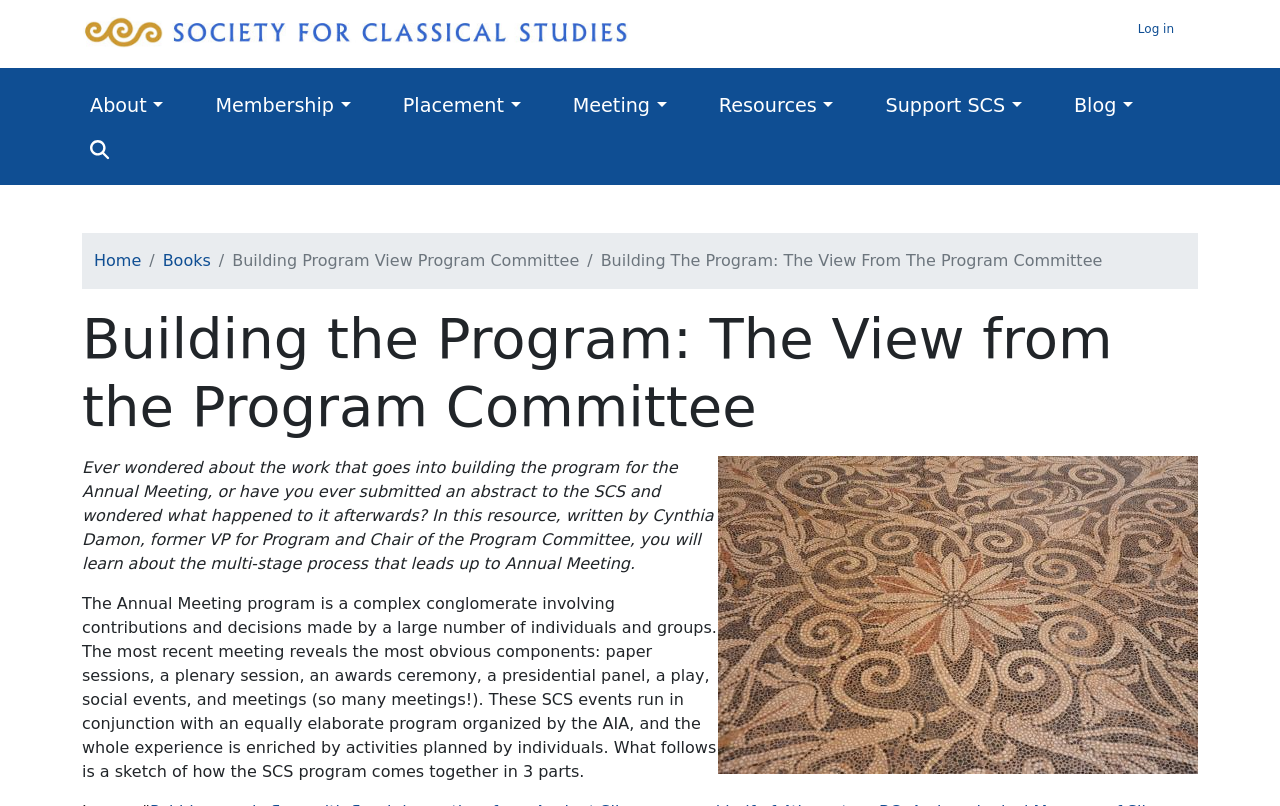Find the bounding box coordinates of the clickable element required to execute the following instruction: "Search using the SCS Solr Search Page". Provide the coordinates as four float numbers between 0 and 1, i.e., [left, top, right, bottom].

[0.064, 0.159, 0.12, 0.215]